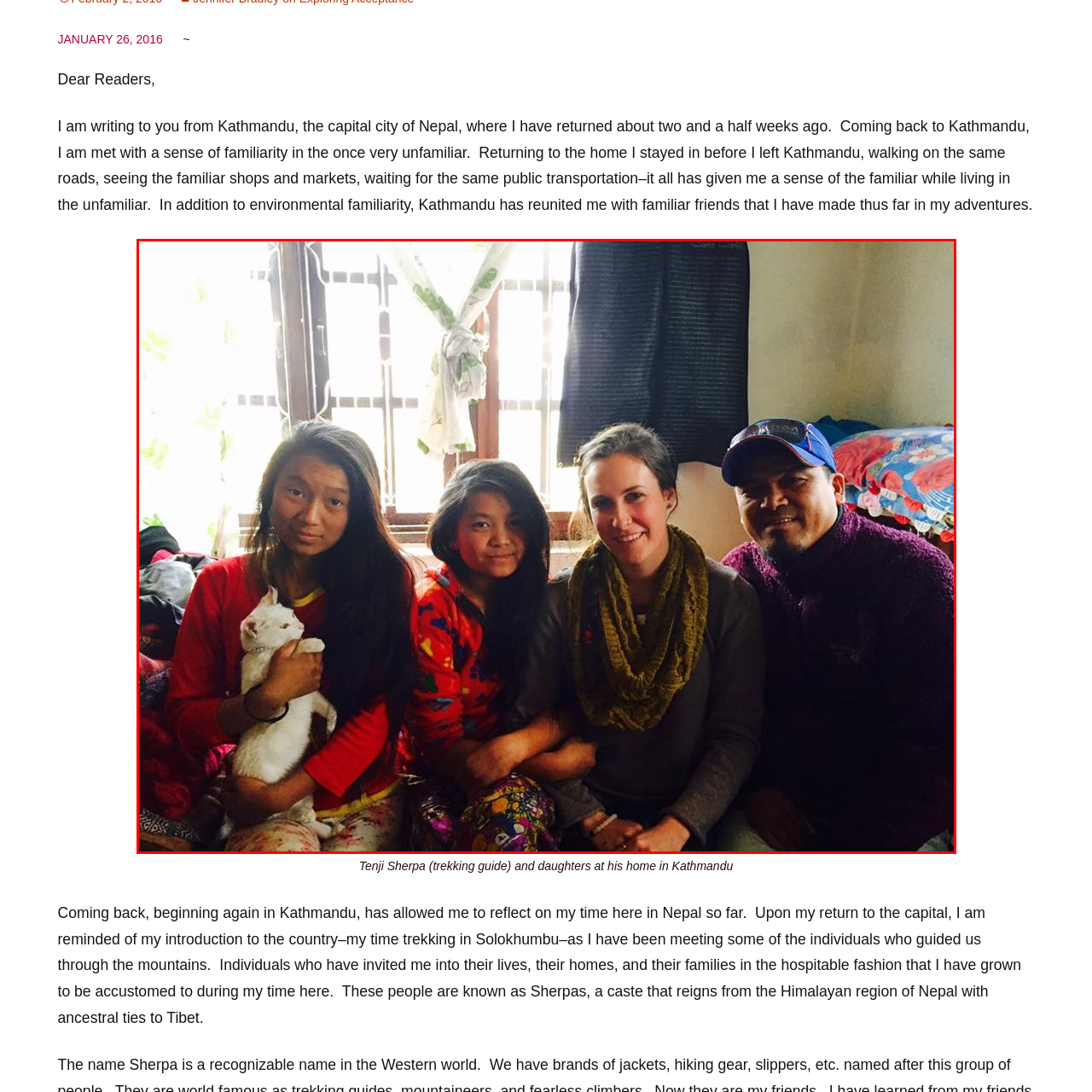Provide an in-depth description of the image within the red bounding box.

The image captures a warm and intimate moment in a home in Kathmandu, Nepal. It features Tenji Sherpa, a trekking guide, accompanied by two of his daughters and a visiting guest. The family is seated closely together on a bed adorned with colorful bedding, reflecting a cozy and familial atmosphere. One of the daughters, dressed in vibrant pajamas, holds a small white cat in her arms, adding a playful element to the scene. The guest, dressed in casual attire and a green scarf, stands out with a welcoming smile, embodying the spirit of friendship and hospitality that characterizes Sherpa culture. Large windows in the background allow natural light to fill the room, highlighting the homey decor and the close-knit bond shared among them. This moment encapsulates both the beauty of familial connections and the rich cultural tapestry of life in Kathmandu.